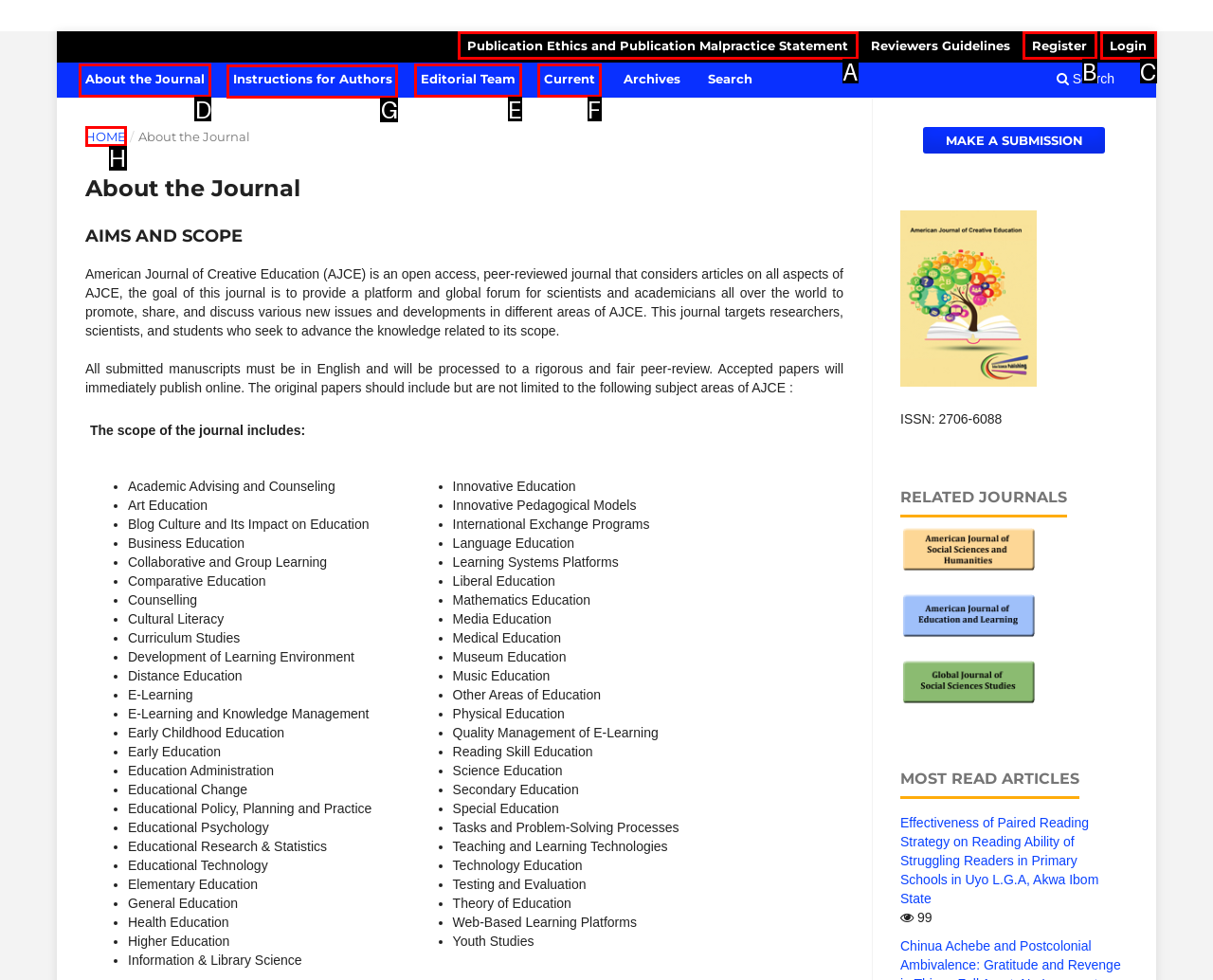Point out the option that needs to be clicked to fulfill the following instruction: View the 'Instructions for Authors'
Answer with the letter of the appropriate choice from the listed options.

G